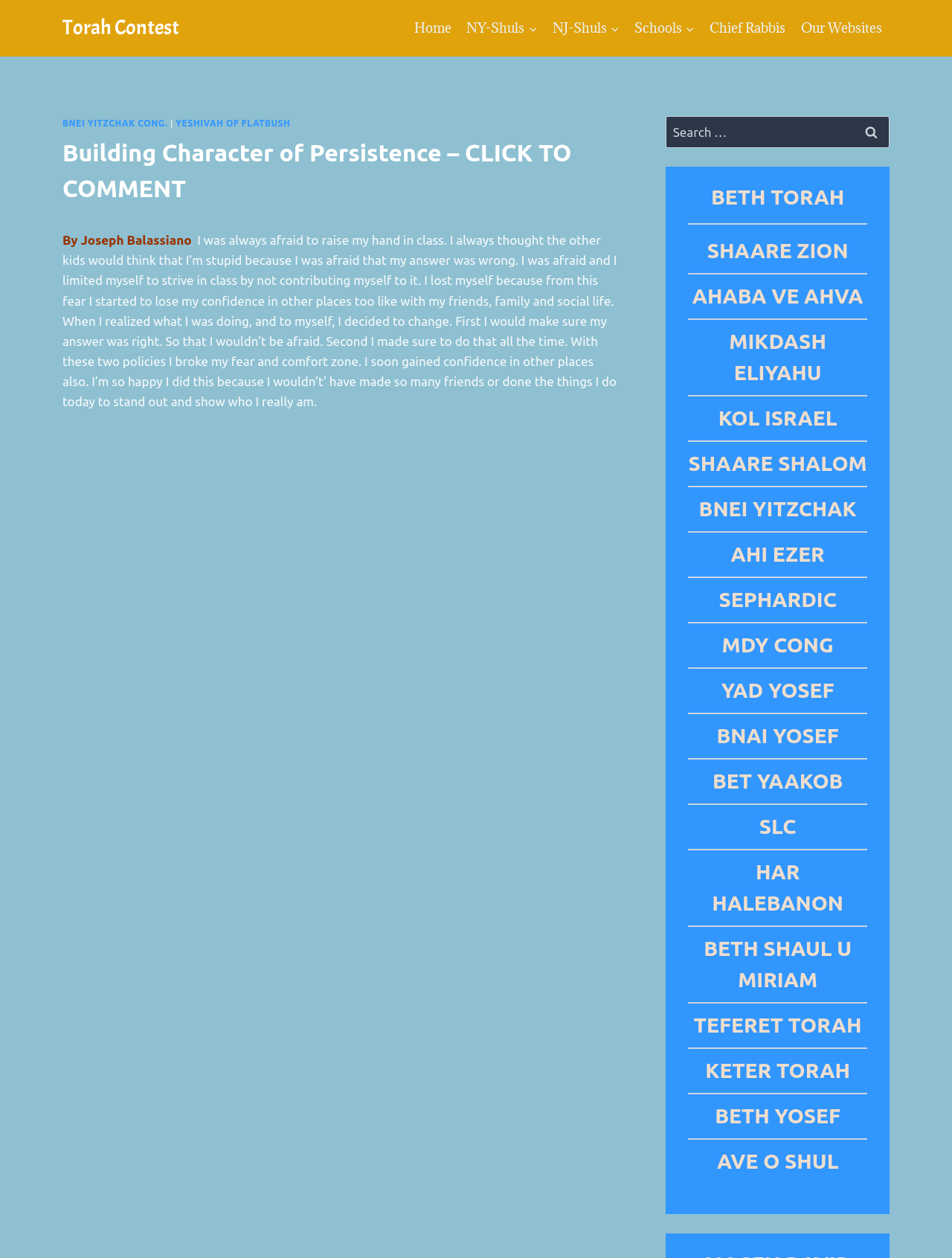Respond to the question with just a single word or phrase: 
What is the purpose of the search box?

To search the website